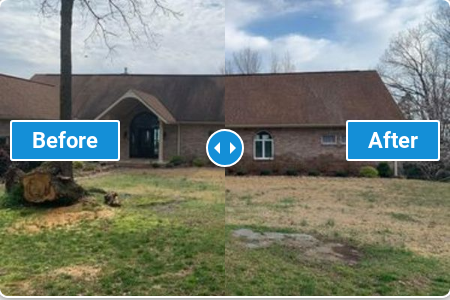Based on what you see in the screenshot, provide a thorough answer to this question: What is the importance of maintaining a clean roof?

According to the caption, maintaining a clean roof is essential for preserving a home's beauty and value, as a dirty roof can degrade its appearance and integrity, whereas a clean roof can enhance its overall aesthetic appeal and maintain its value.